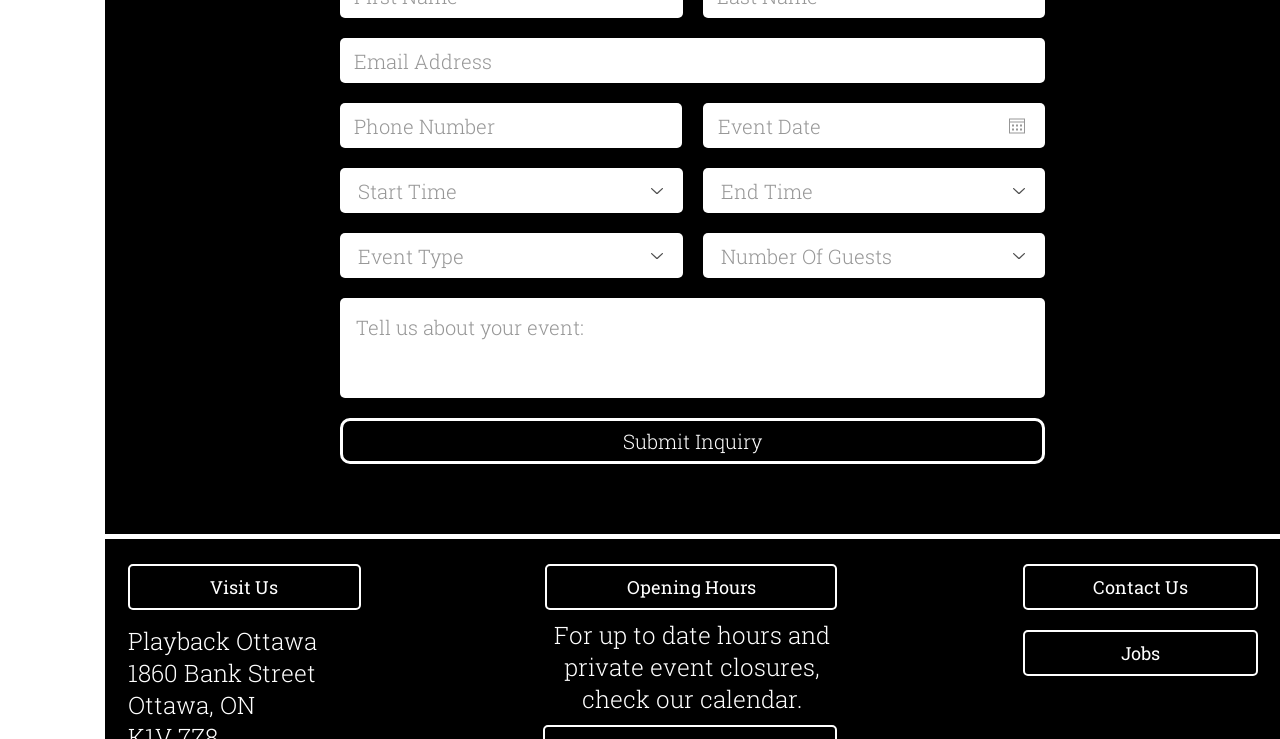Kindly determine the bounding box coordinates for the clickable area to achieve the given instruction: "Open calendar".

[0.788, 0.159, 0.801, 0.181]